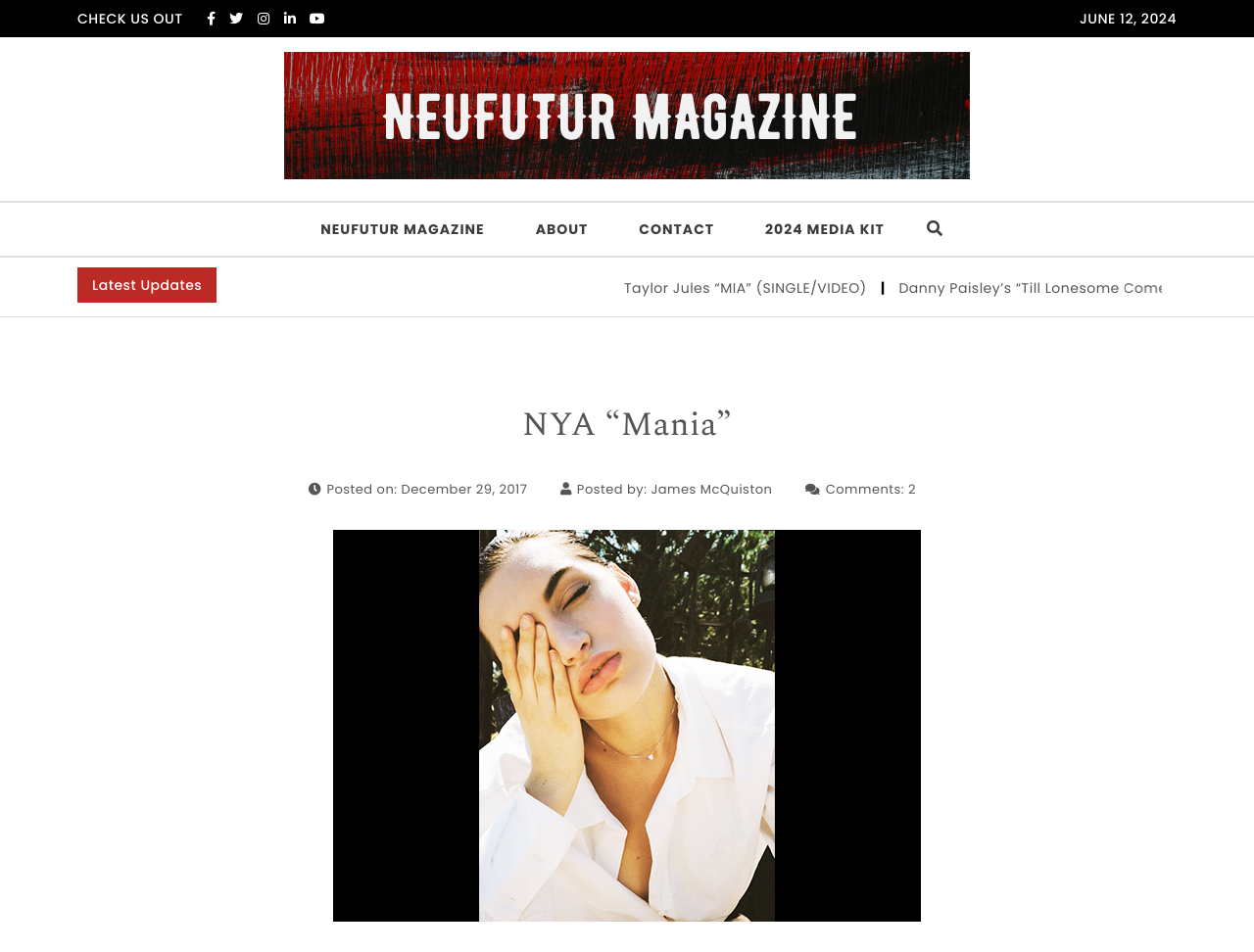Please identify the bounding box coordinates of the clickable element to fulfill the following instruction: "Check out NYA's 'Mania'". The coordinates should be four float numbers between 0 and 1, i.e., [left, top, right, bottom].

[0.416, 0.423, 0.584, 0.472]